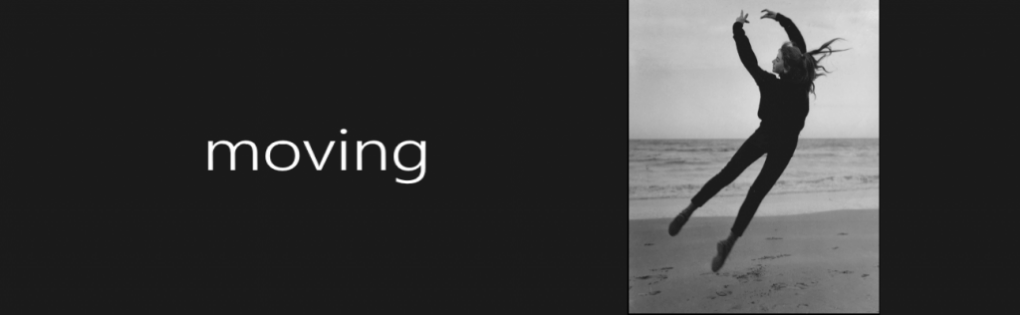Produce a meticulous caption for the image.

In this dynamic black-and-white image, a young woman is captured mid-jump against a coastal backdrop, her hair and clothing dramatically caught in the breeze. She exudes a sense of freedom and joy, embodying movement and spontaneity. To the left of the image, the word "moving" is prominently displayed in a modern, sans-serif font, echoing the energy of the scene. The ocean waves can be seen in the background, adding a serene yet powerful contrast to the exhilaration of her leap. The overall composition beautifully conveys themes of liberation, vitality, and the connection between the human spirit and nature.